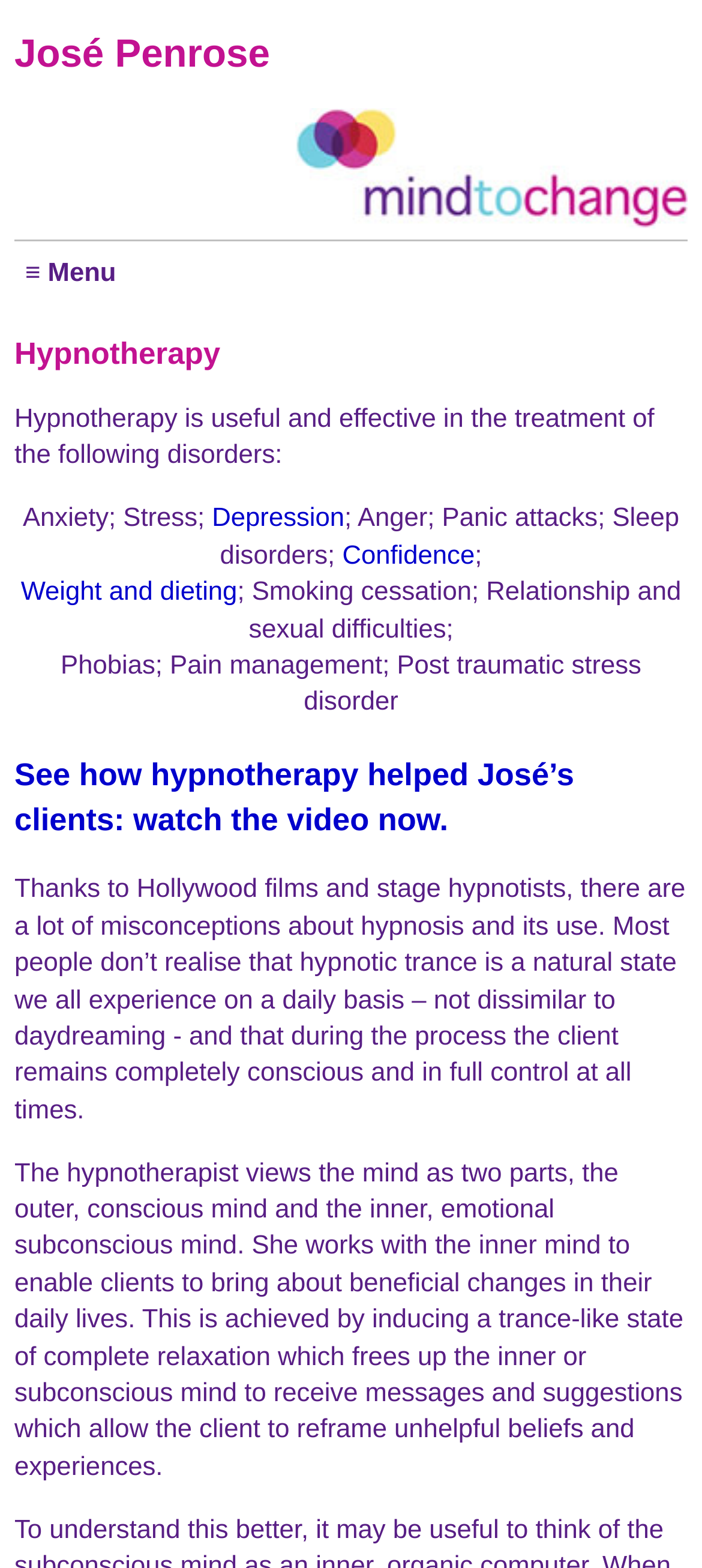What is the purpose of hypnotherapy?
Please ensure your answer to the question is detailed and covers all necessary aspects.

The purpose of hypnotherapy is to enable clients to bring about beneficial changes in their daily lives by reframing unhelpful beliefs and experiences, as explained in the text describing the hypnotherapist's approach.